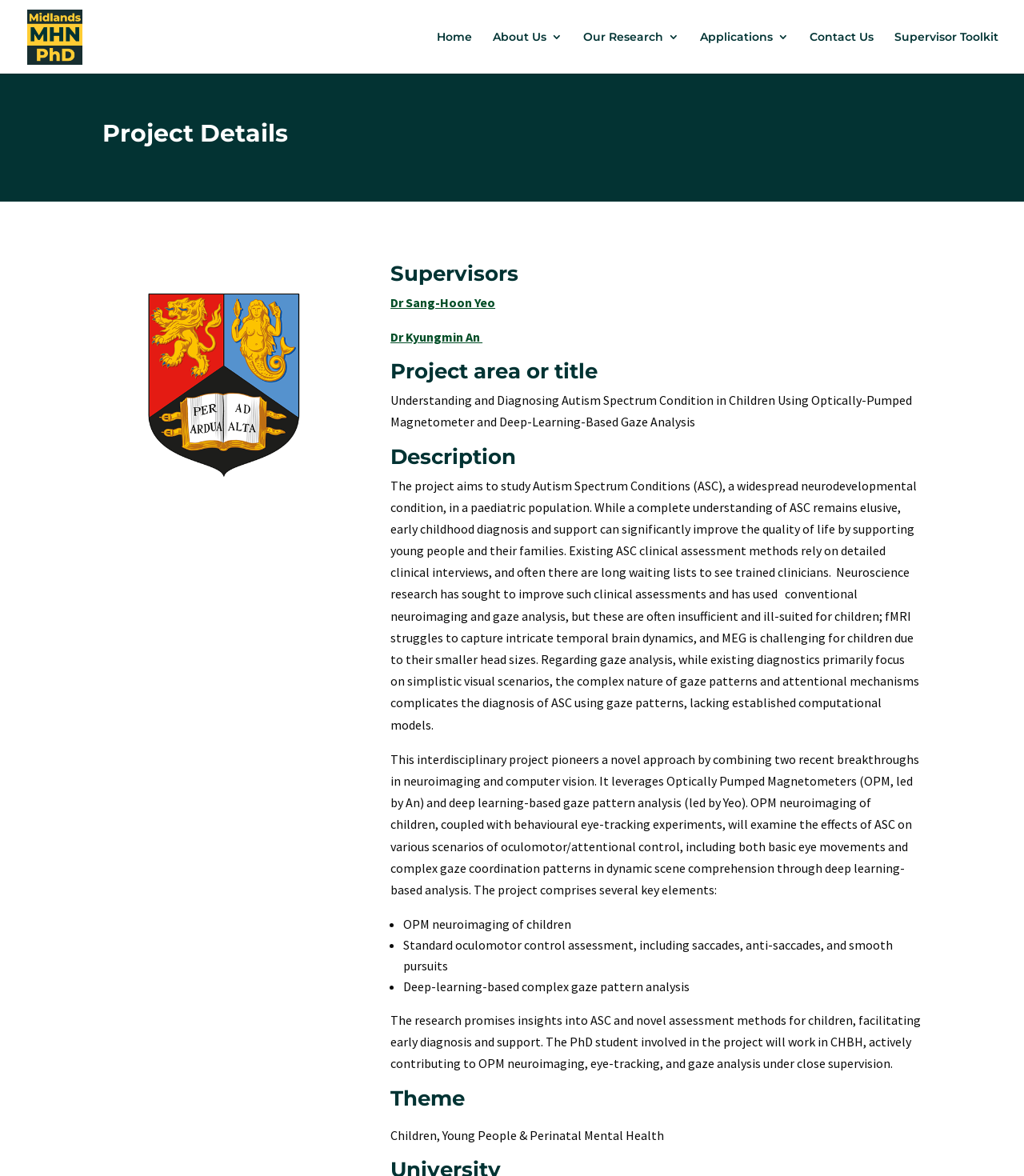Using the element description: "Dr Sang-Hoon Yeo", determine the bounding box coordinates. The coordinates should be in the format [left, top, right, bottom], with values between 0 and 1.

[0.381, 0.25, 0.484, 0.264]